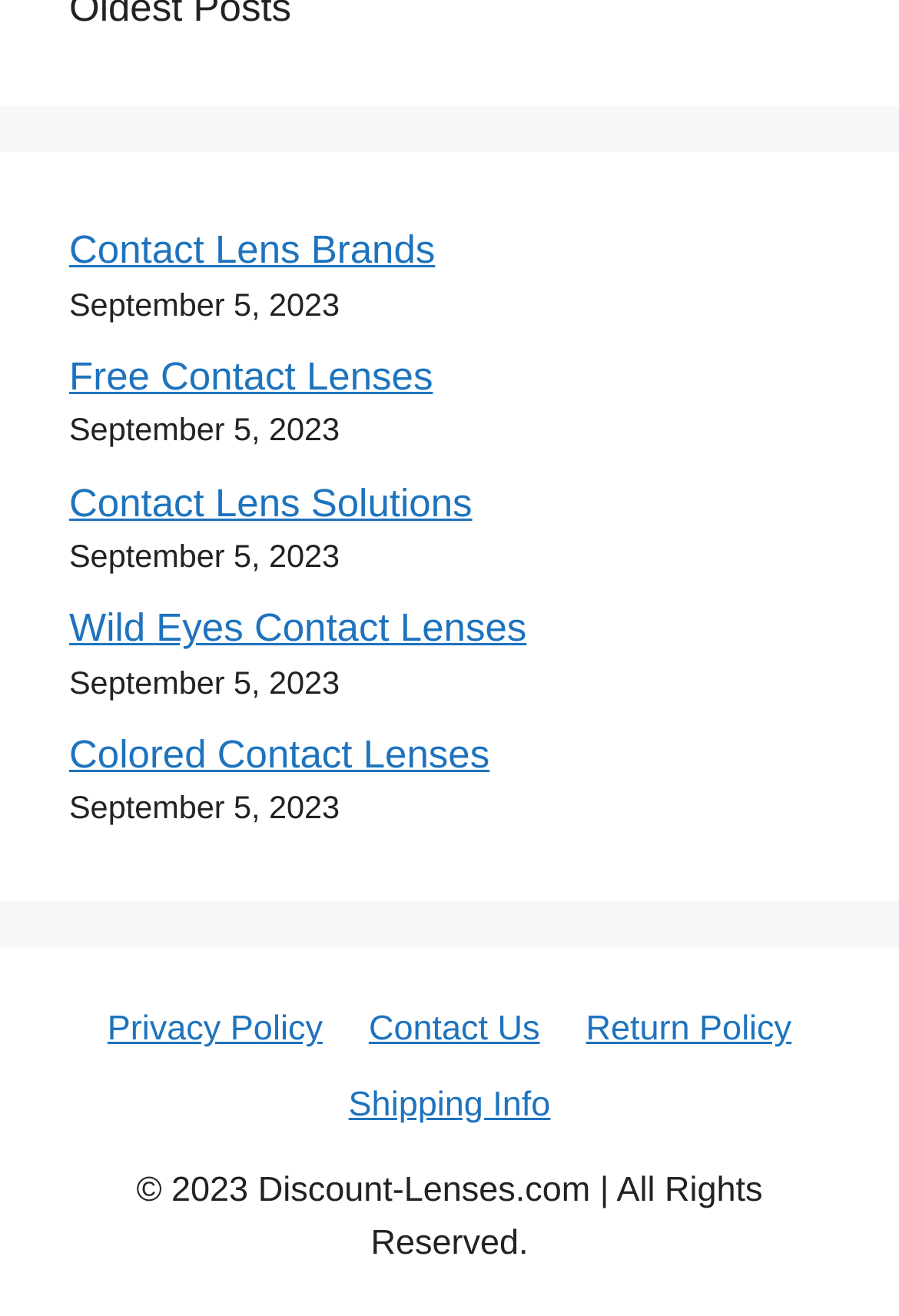Given the element description, predict the bounding box coordinates in the format (top-left x, top-left y, bottom-right x, bottom-right y). Make sure all values are between 0 and 1. Here is the element description: Privacy Policy

[0.12, 0.767, 0.359, 0.797]